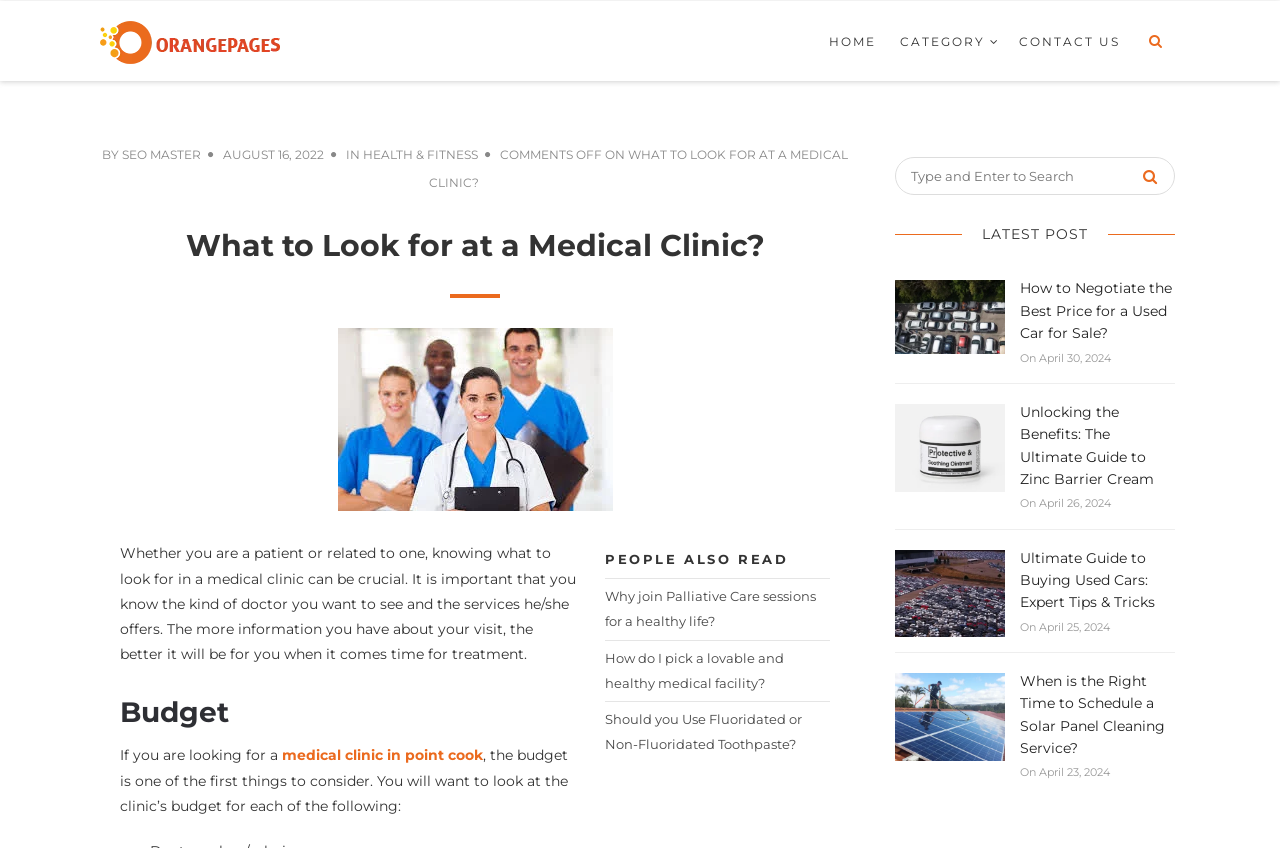Describe all the visual and textual components of the webpage comprehensively.

This webpage appears to be a blog or article page focused on the topic of medical clinics. At the top, there is a header section with links to "HOME", "CATEGORY", and "CONTACT US" on the right side, and a logo image with the text "Orange Pages" on the left side. Below the header, there is a section with a heading "What to Look for at a Medical Clinic?" and a brief introduction to the topic.

To the right of the introduction, there is an image of a medical clinic in Point Cook. Below the introduction, there are several sections with headings such as "PEOPLE ALSO READ" and "Budget". The "PEOPLE ALSO READ" section contains links to related articles, while the "Budget" section discusses the importance of considering the budget when looking for a medical clinic.

On the right side of the page, there is a sidebar with a search box and a section titled "LATEST POST" that lists several recent articles with links and images. The articles appear to be on various topics, including used cars, zinc barrier cream, and solar panel cleaning.

Throughout the page, there are several images, including the logo image, the image of the medical clinic, and images related to the recent articles in the sidebar. The overall layout is organized, with clear headings and concise text.